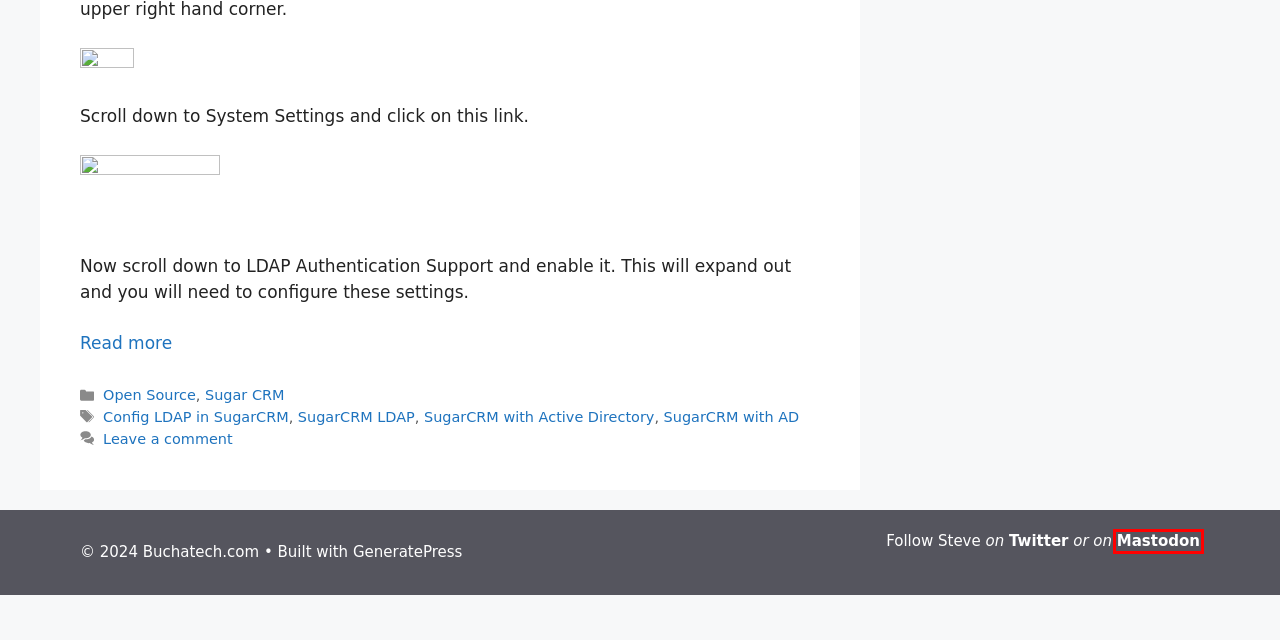Given a webpage screenshot with a red bounding box around a particular element, identify the best description of the new webpage that will appear after clicking on the element inside the red bounding box. Here are the candidates:
A. Hyper-V – Buchatech.com
B. Config LDAP in SugarCRM – Buchatech.com
C. General – Buchatech.com
D. Sugar CRM – Buchatech.com
E. SugarCRM LDAP – Buchatech.com
F. Linux – Buchatech.com
G. MySQL – Buchatech.com
H. buchatech :ve: (@buchatech@techhub.social) - TechHub

H